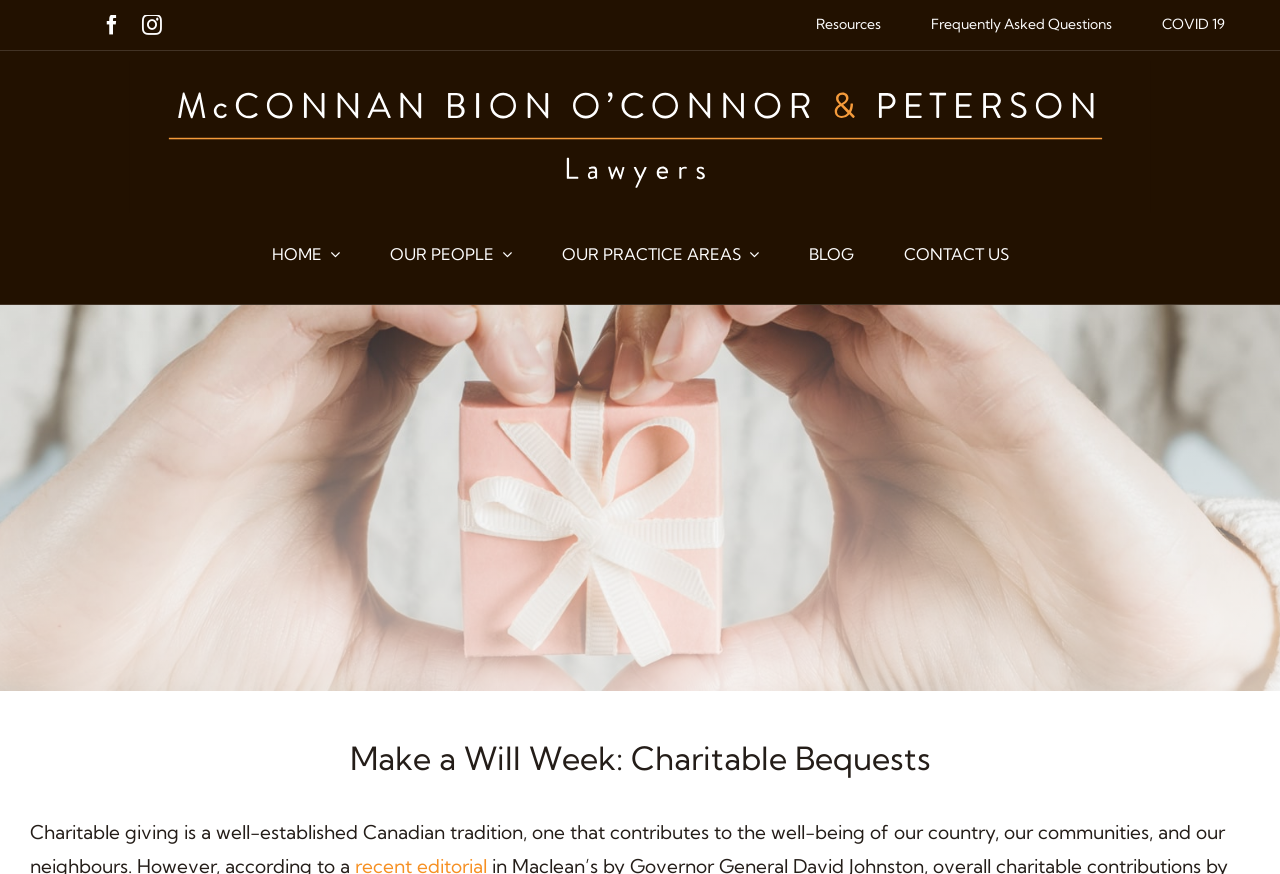Please specify the bounding box coordinates of the element that should be clicked to execute the given instruction: 'view charitable bequests'. Ensure the coordinates are four float numbers between 0 and 1, expressed as [left, top, right, bottom].

[0.023, 0.844, 0.977, 0.892]